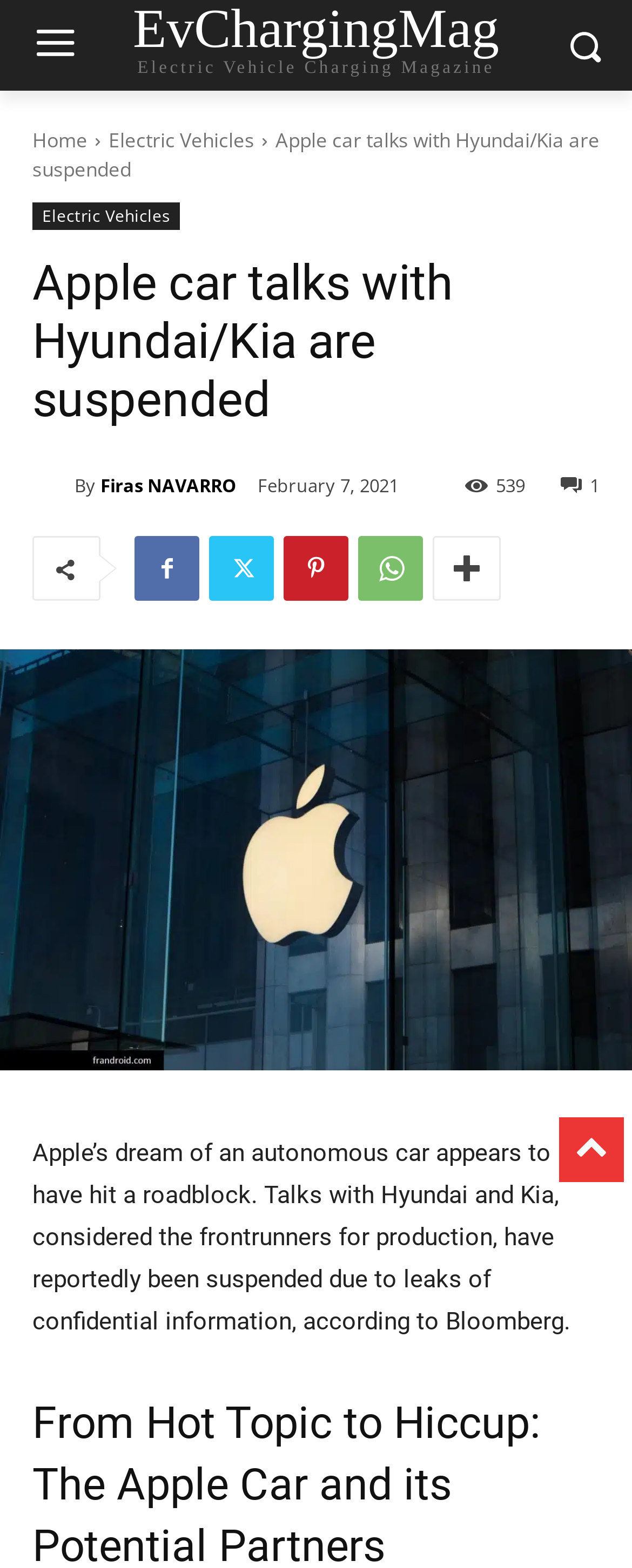Please indicate the bounding box coordinates of the element's region to be clicked to achieve the instruction: "View the apple-car page". Provide the coordinates as four float numbers between 0 and 1, i.e., [left, top, right, bottom].

[0.0, 0.414, 1.0, 0.683]